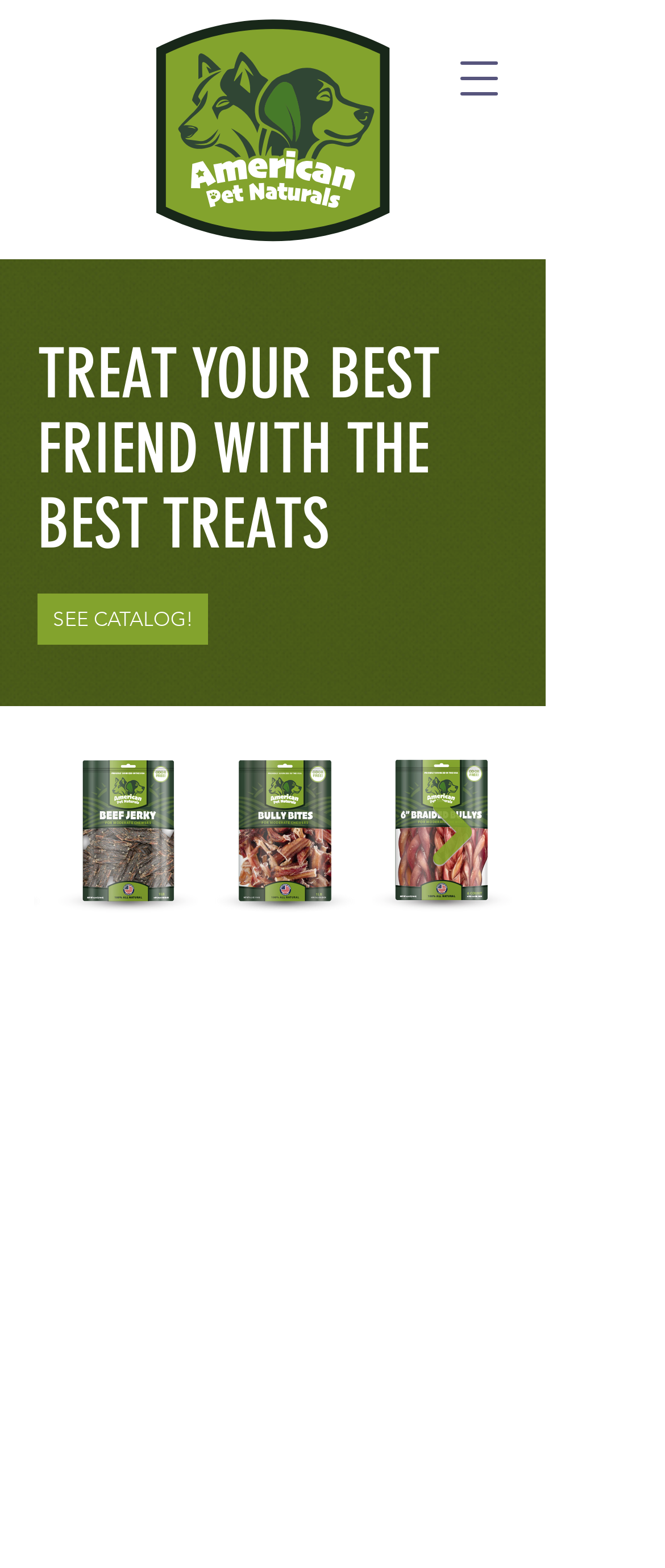Can you find the bounding box coordinates for the UI element given this description: "aria-label="Next Item""? Provide the coordinates as four float numbers between 0 and 1: [left, top, right, bottom].

[0.651, 0.51, 0.71, 0.552]